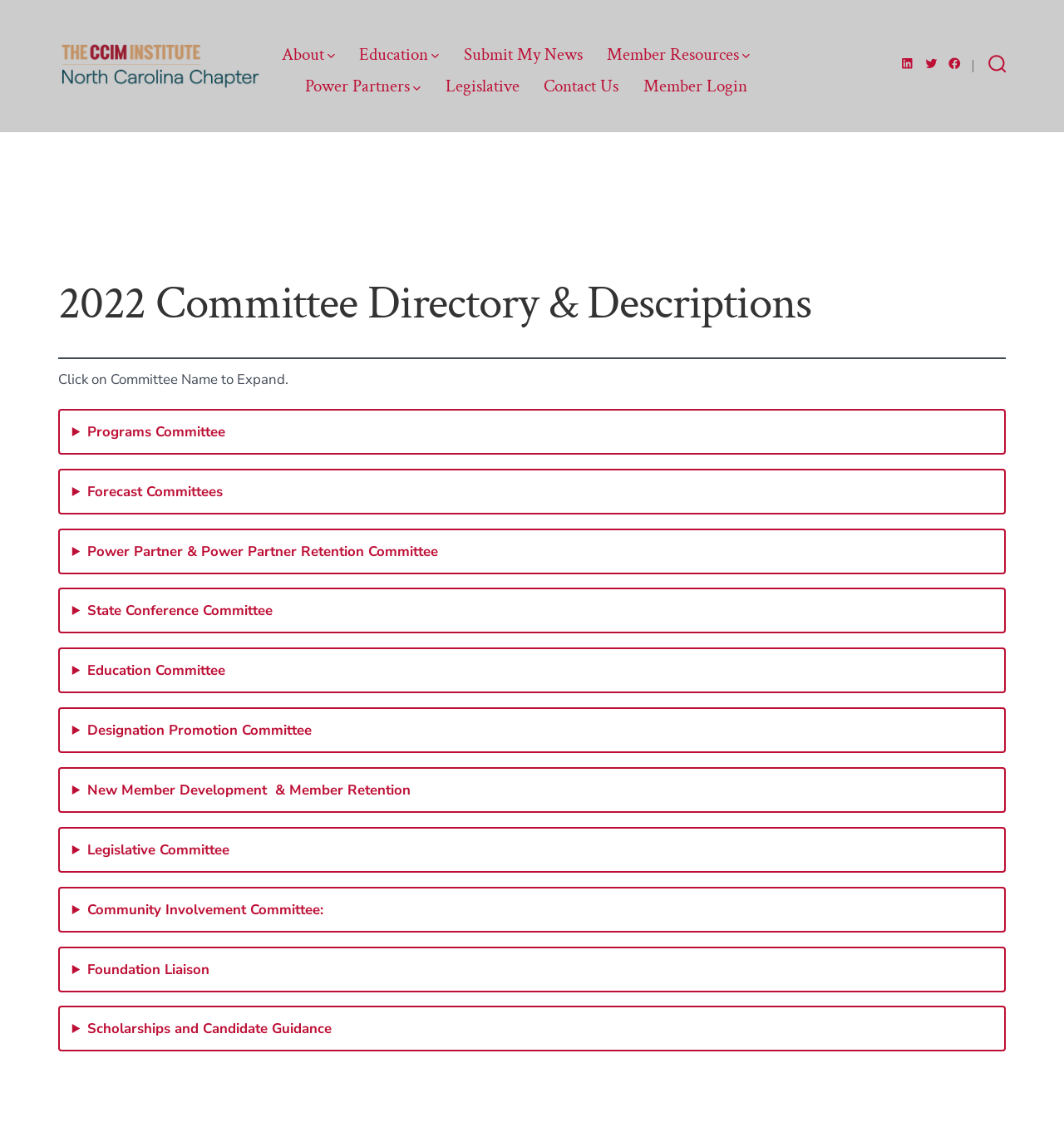Please find and report the bounding box coordinates of the element to click in order to perform the following action: "Expand Programs Committee". The coordinates should be expressed as four float numbers between 0 and 1, in the format [left, top, right, bottom].

[0.055, 0.361, 0.945, 0.402]